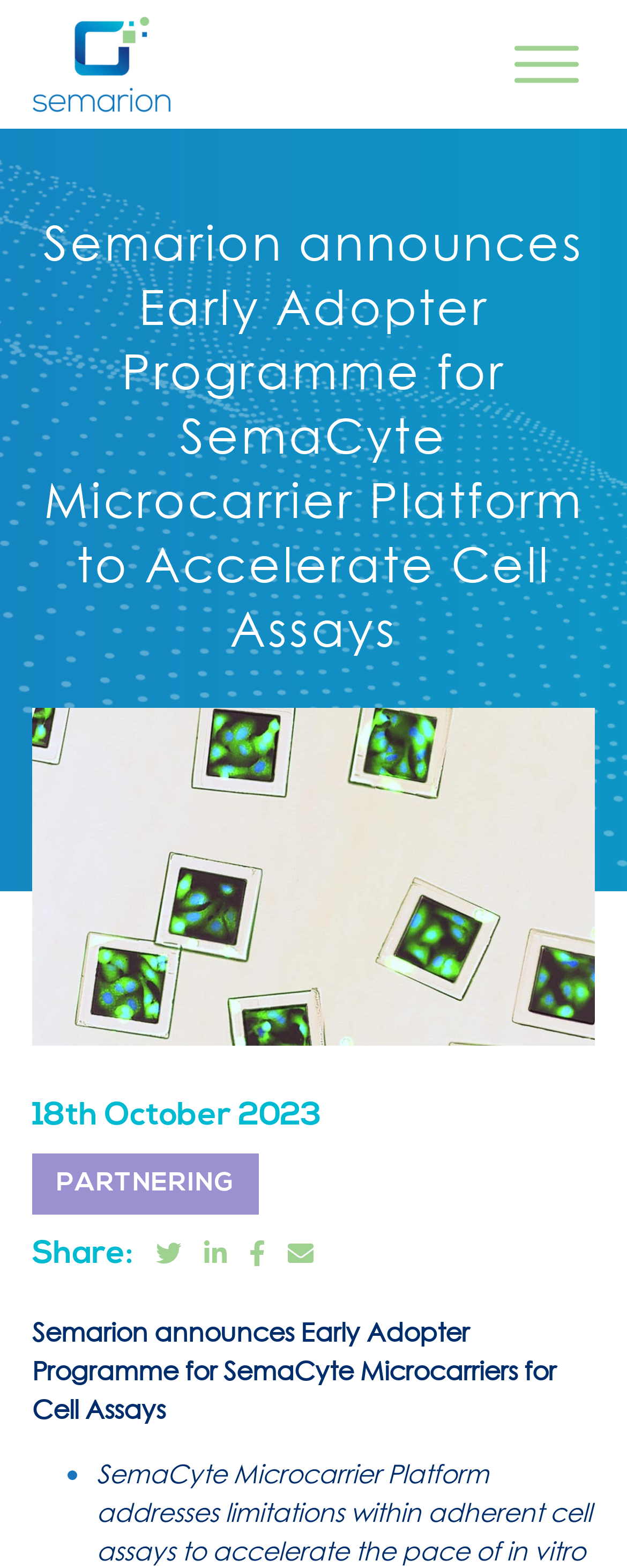Reply to the question below using a single word or brief phrase:
What is the name of the microcarrier platform?

SemaCyte